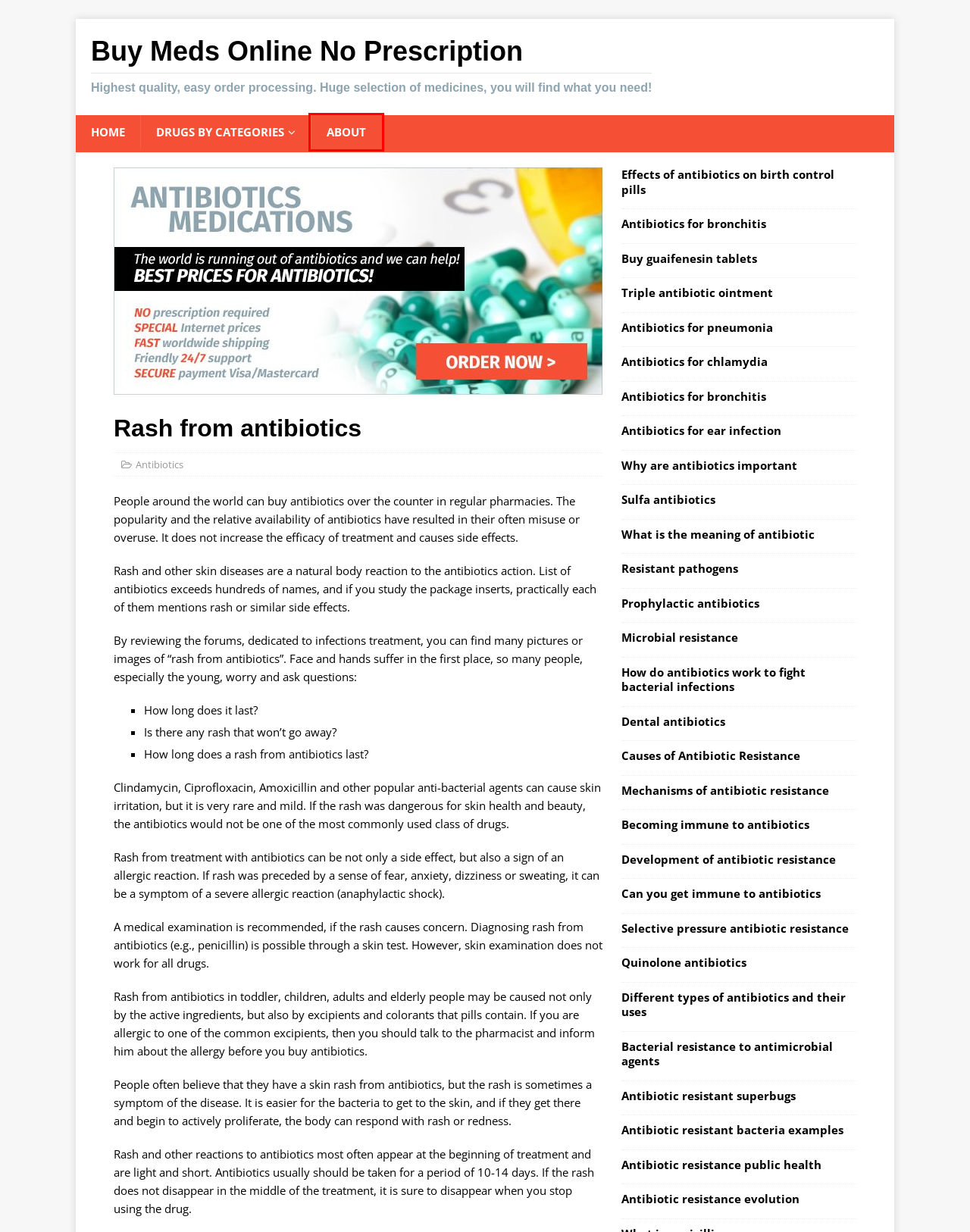Examine the screenshot of a webpage with a red bounding box around a specific UI element. Identify which webpage description best matches the new webpage that appears after clicking the element in the red bounding box. Here are the candidates:
A. Mechanisms of antibiotic resistance
B. About Us Ahefv.com | Generic Pills Without Rx Online | Enjoy Low Prices
C. Microbial resistance
D. Antibiotic resistant bacteria examples
E. Antibiotics | Buy Meds Online No Prescription
F. Selective pressure antibiotic resistance
G. Antibiotic resistance evolution
H. Chlamydia: Diagnostics & Treatment | What is Chlamydia?

B